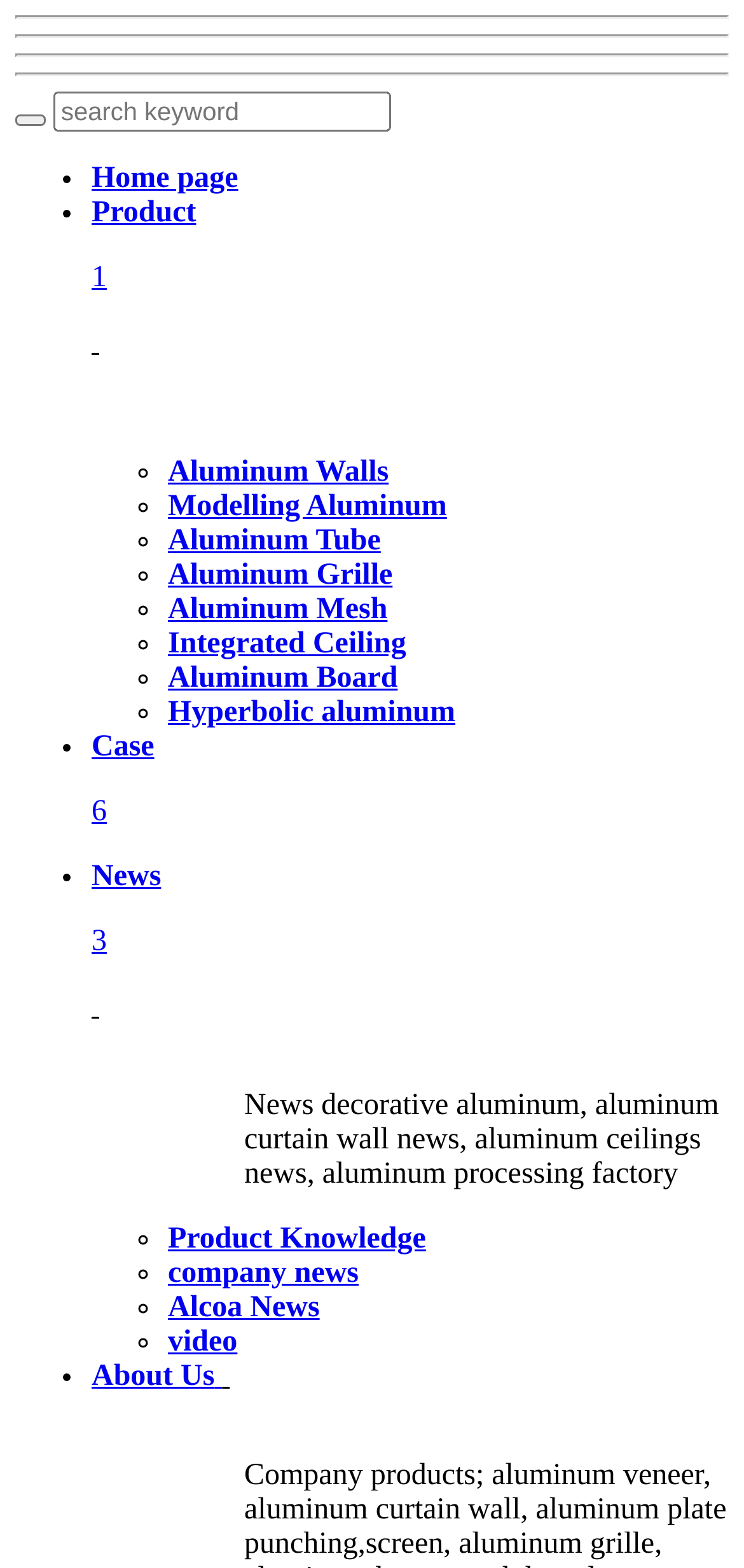What is the purpose of the search box?
Please answer the question with as much detail as possible using the screenshot.

The search box is located at the top of the webpage, and it is likely used to search for specific products or keywords related to aluminum products, allowing users to quickly find what they are looking for.